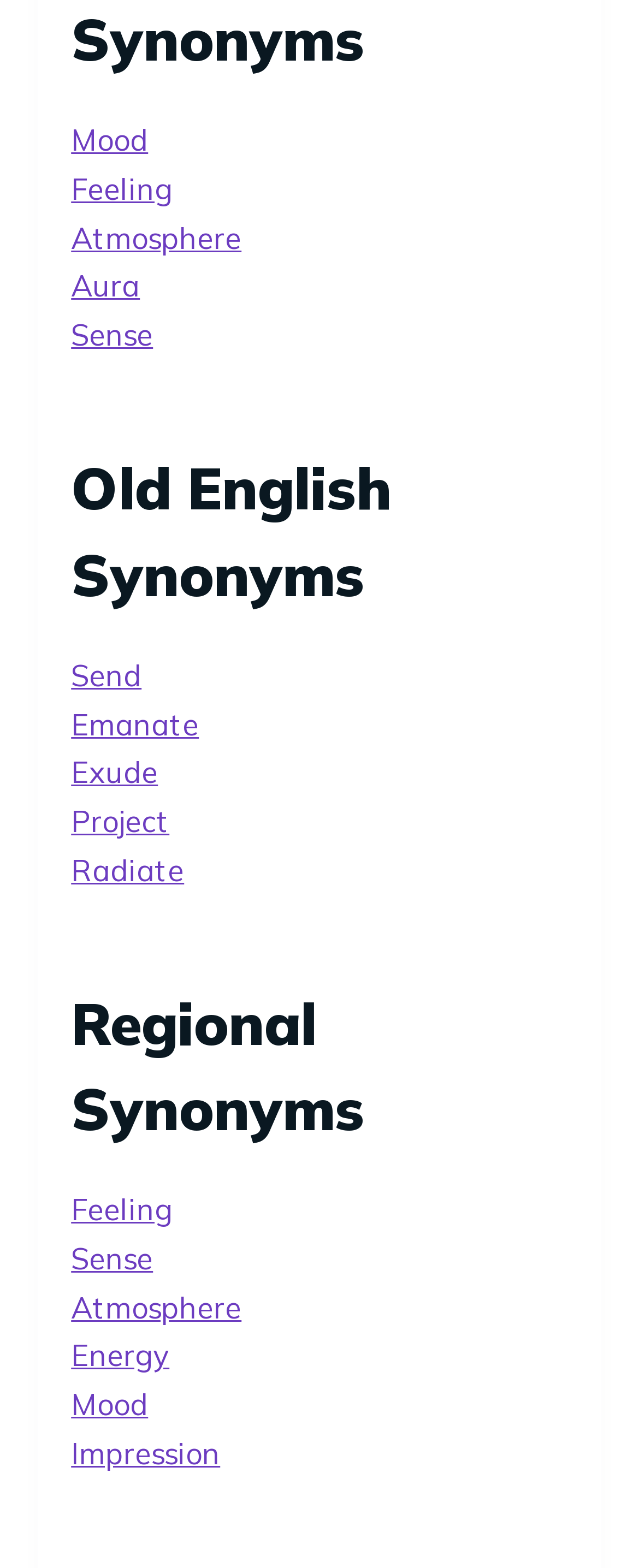Please provide a comprehensive response to the question below by analyzing the image: 
How many links are there under 'Old English Synonyms'?

I counted the links under the 'Old English Synonyms' heading, which are 'Send', 'Emanate', 'Exude', 'Project', 'Radiate', 'Mood', and 'Aura', totaling 7 links.